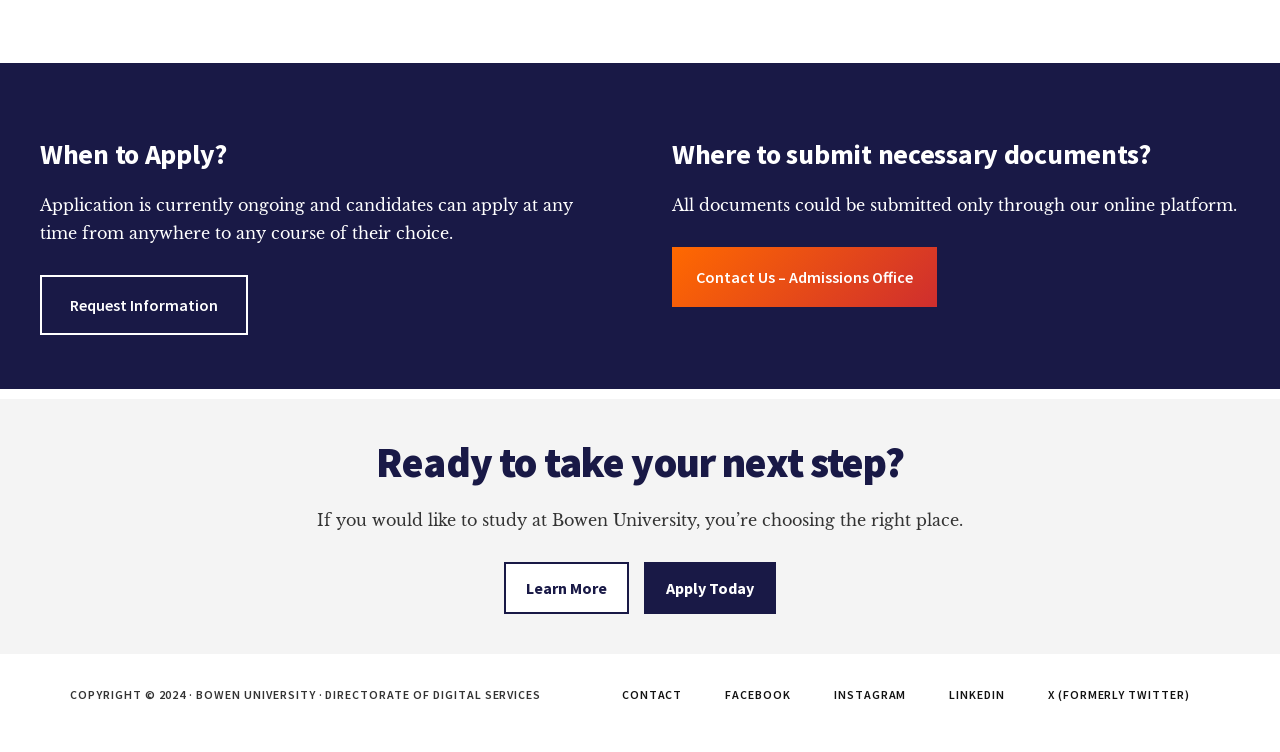What is the name of the university?
Could you give a comprehensive explanation in response to this question?

The name of the university is mentioned in the copyright section at the bottom of the webpage as 'BOWEN UNIVERSITY · DIRECTORATE OF DIGITAL SERVICES'.